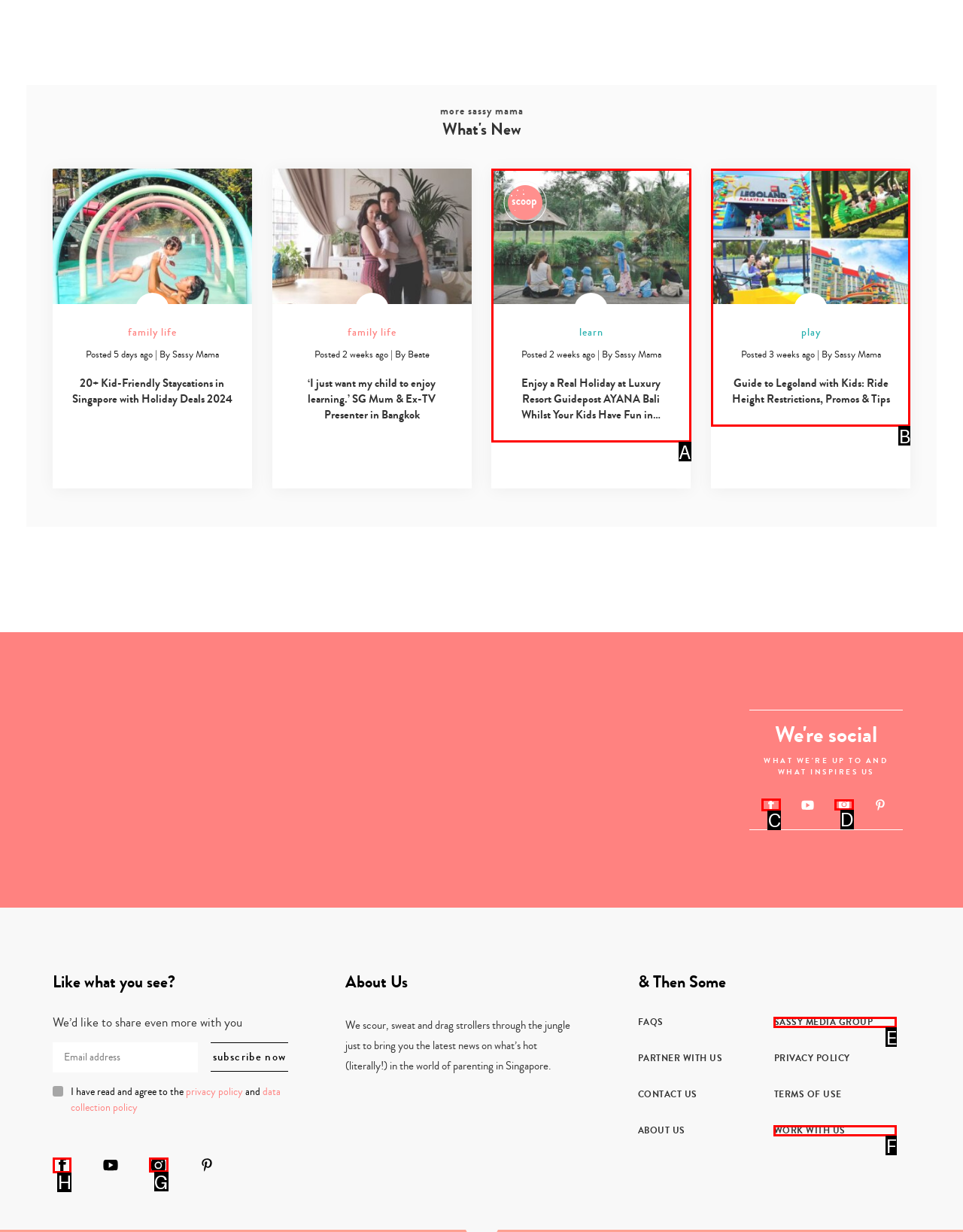Tell me which letter I should select to achieve the following goal: Search for Food & Drink Retailers
Answer with the corresponding letter from the provided options directly.

None